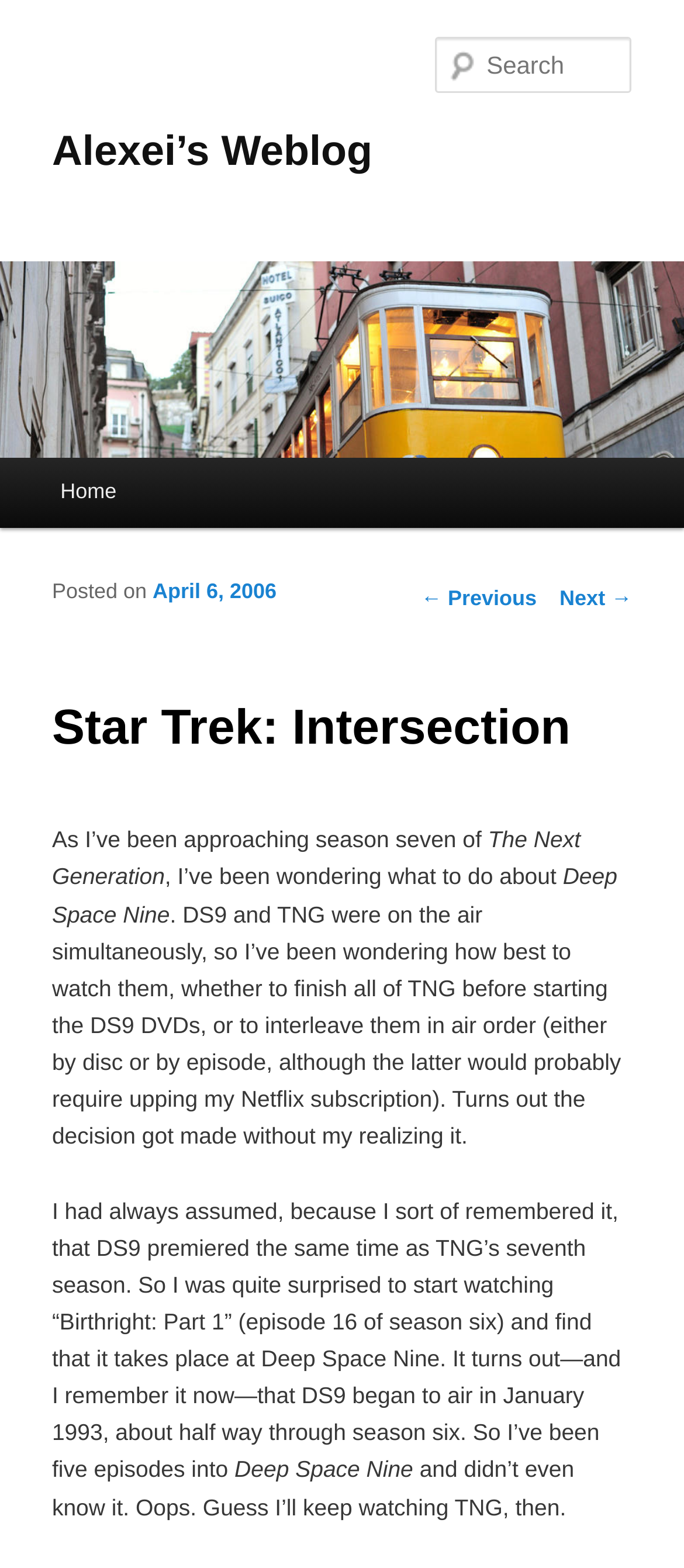Provide a thorough description of the webpage's content and layout.

The webpage is a blog post titled "Star Trek: Intersection" on Alexei's Weblog. At the top, there is a heading with the blog title "Alexei's Weblog" and a link to it. Below that, there is a search box labeled "Search" on the right side. 

On the left side, there is a main menu with links to "Skip to primary content" and "Skip to secondary content". Below that, there are links to "Home" and post navigation links to "← Previous" and "Next →". 

The main content of the blog post starts with a heading "Star Trek: Intersection" followed by the post date "April 6, 2006". The post discusses the blogger's experience watching Star Trek: The Next Generation and wondering how to approach watching Deep Space Nine. The text is divided into several paragraphs, with the blogger sharing their thoughts on how to watch the two series simultaneously.